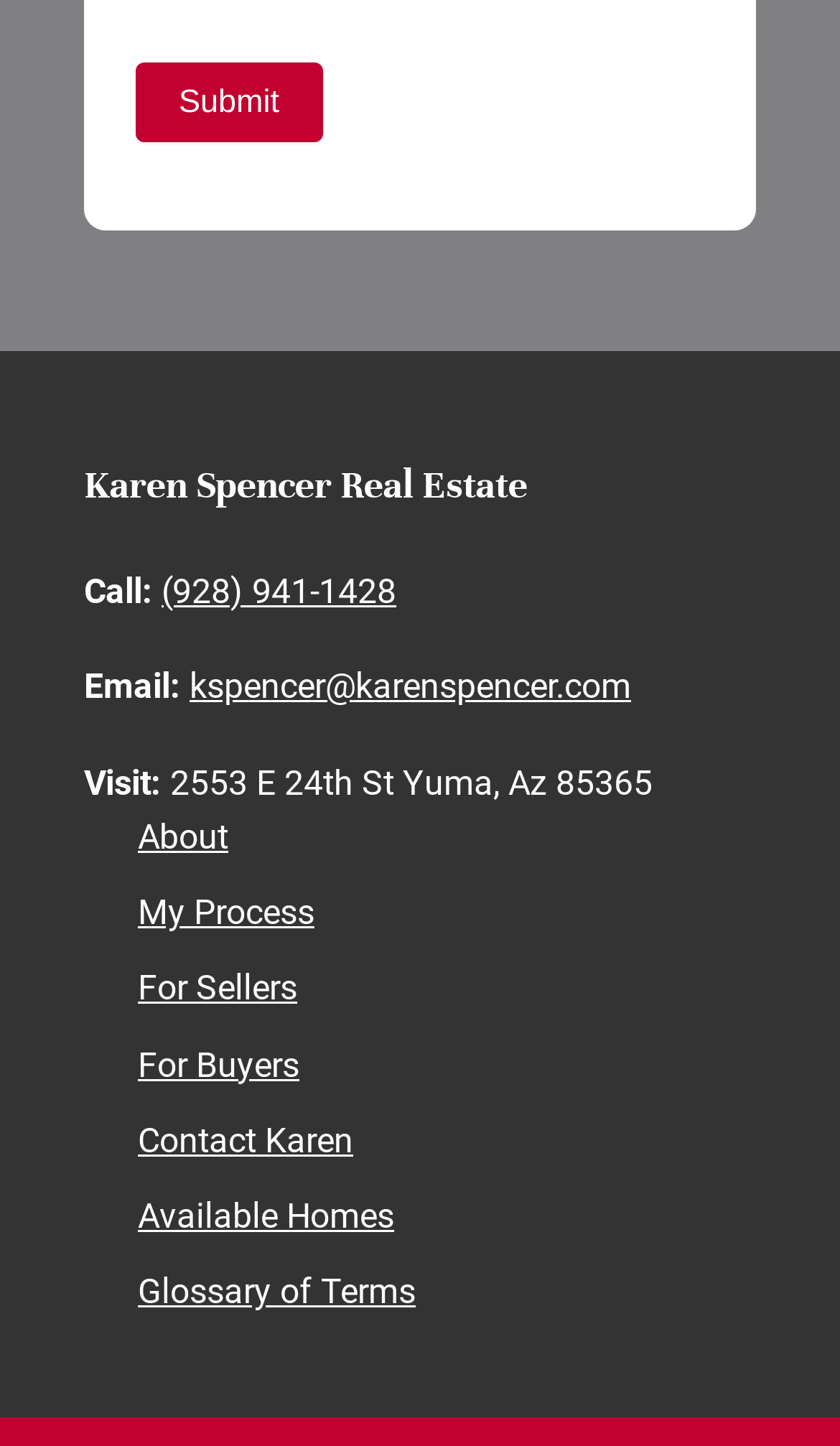Bounding box coordinates are specified in the format (top-left x, top-left y, bottom-right x, bottom-right y). All values are floating point numbers bounded between 0 and 1. Please provide the bounding box coordinate of the region this sentence describes: Glossary of Terms

[0.164, 0.879, 0.495, 0.907]